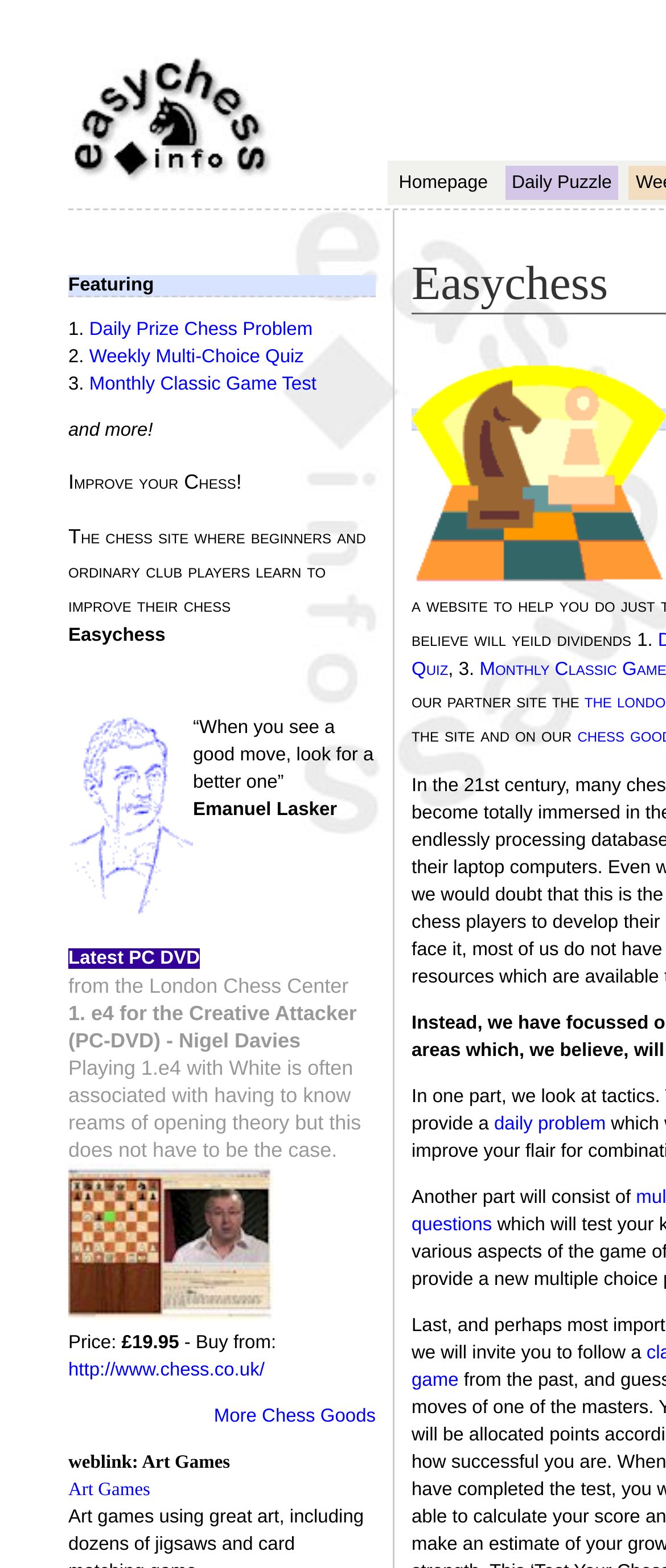Please respond to the question using a single word or phrase:
What is the price of the PC DVD '1. e4 for the Creative Attacker'?

£19.95